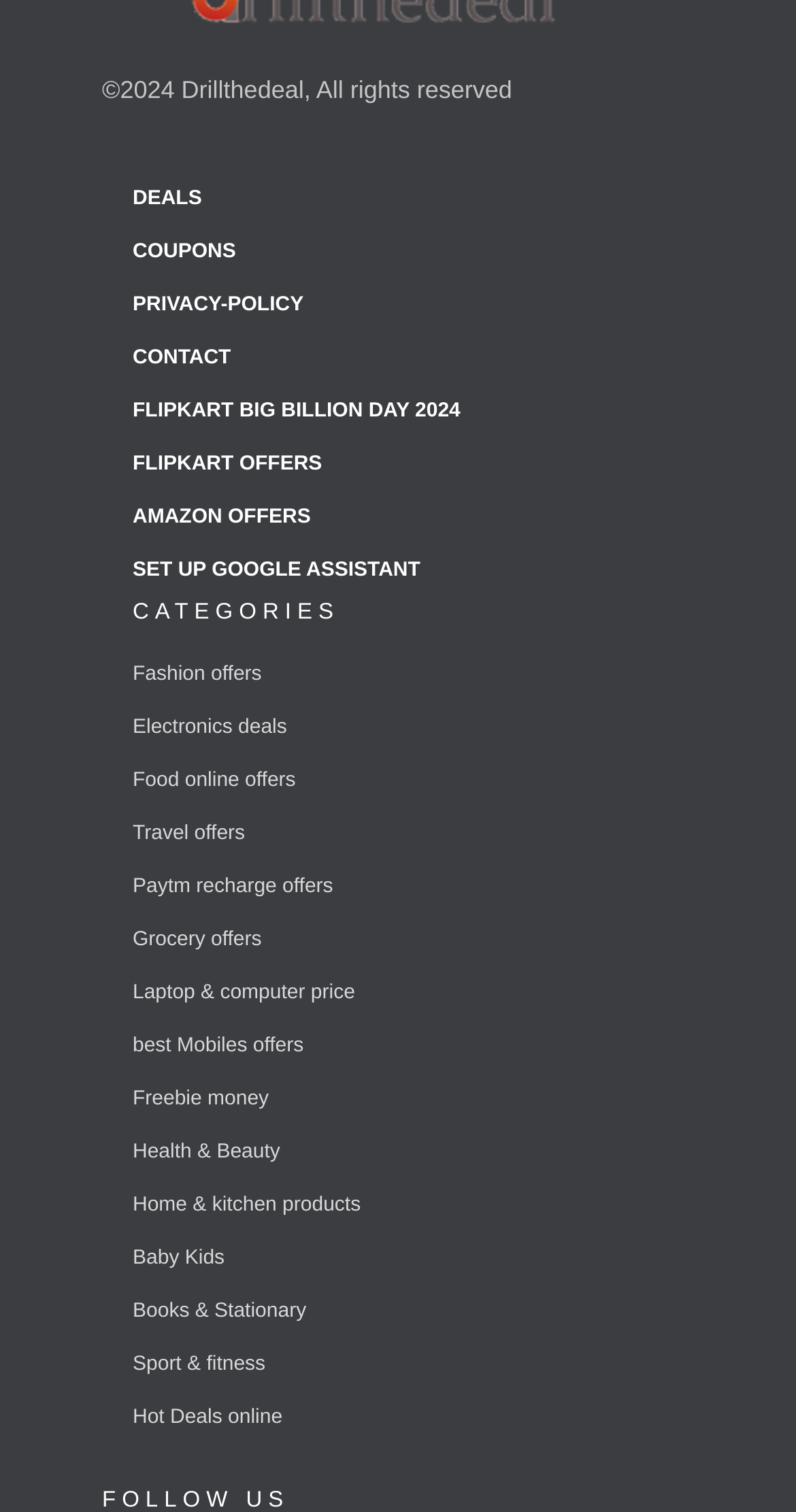How many links are there on the webpage? Based on the screenshot, please respond with a single word or phrase.

24